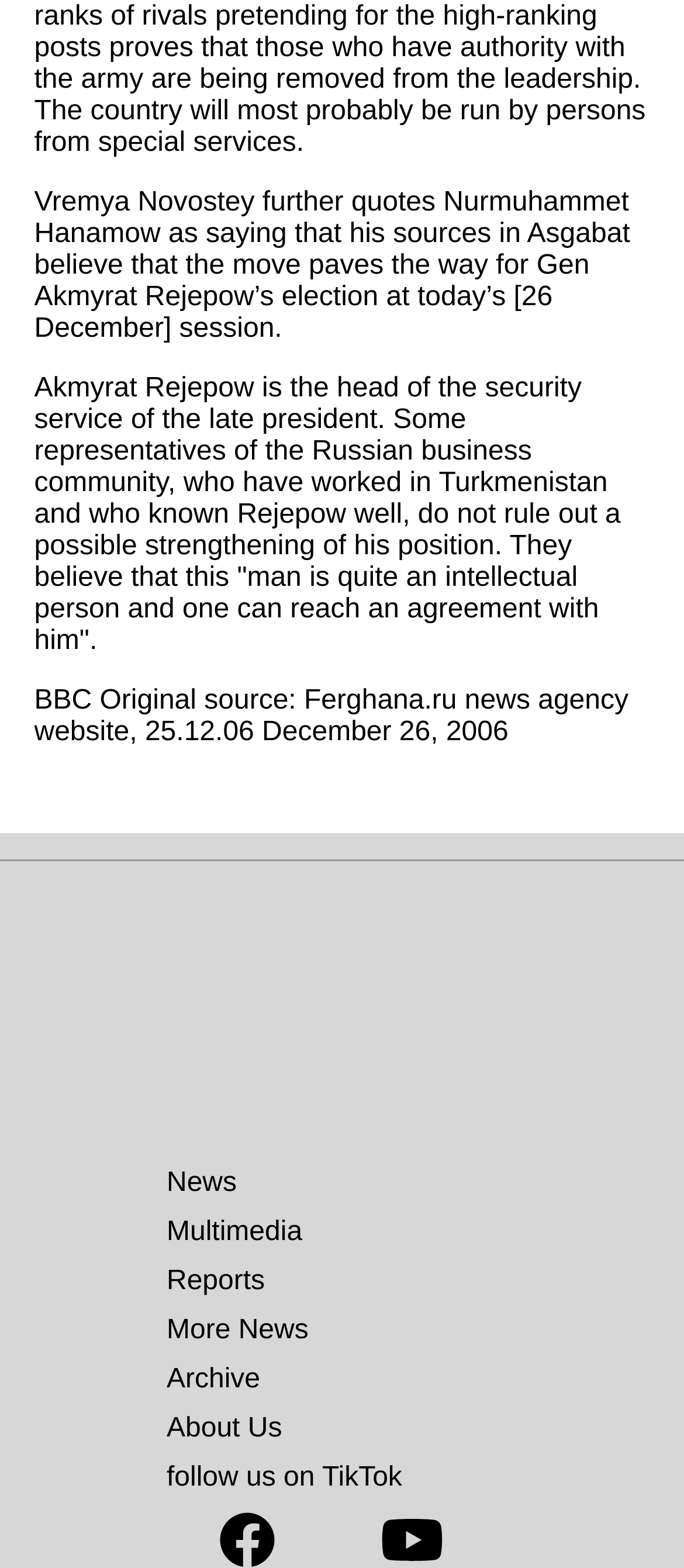Identify the bounding box coordinates for the UI element described as: "Youtube link".

[0.556, 0.981, 0.649, 1.0]